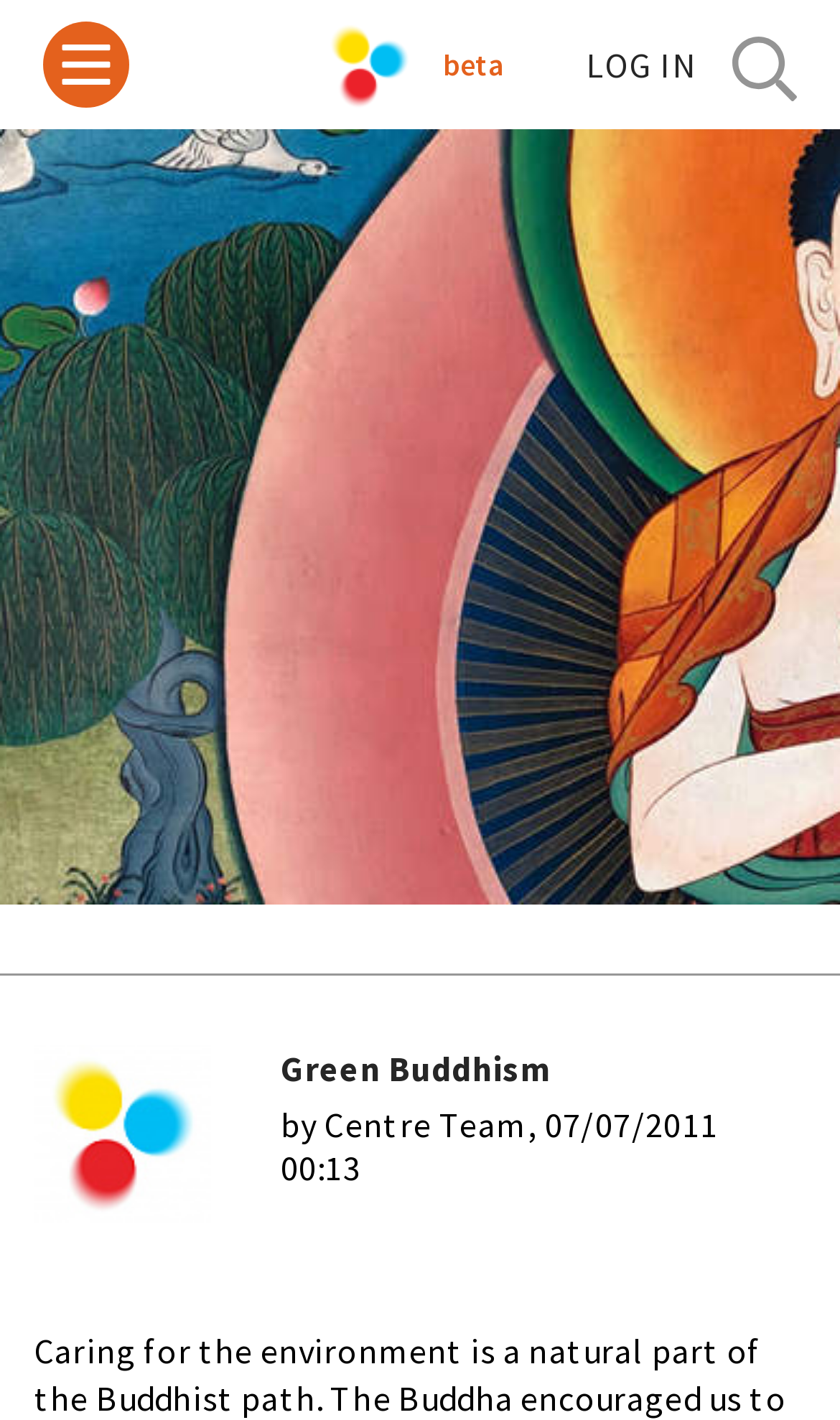Give an extensive and precise description of the webpage.

The webpage is titled "Green Buddhism | The Buddhist Centre" and features a prominent image of "Green Buddhism" at the top, spanning the entire width of the page. Below this image, there is a navigation menu with links to various sections, including "home", "discover buddhism", "triratna", "sangharakshita", "live events & classes", "dharma stories", and "donate". These links are aligned to the left side of the page.

To the top-right corner, there is a "Toggle Menu" button, and next to it, a "beta" link with a small image. Further to the right, there is a "LOG IN" link. 

At the bottom of the page, there is a section with two columns of text. The left column has a static text "by Centre Team, 07/07/2011 00:13", while the right column has two static texts, "EXPLORE" and "TRIRATNA", with some space in between. Below these texts, there are more links, including "contact support + give feedback", "triratna around the world", and "triratna online", which are aligned to the left side of the page.

There is also a small image at the bottom-left corner of the page, but its content is not specified.